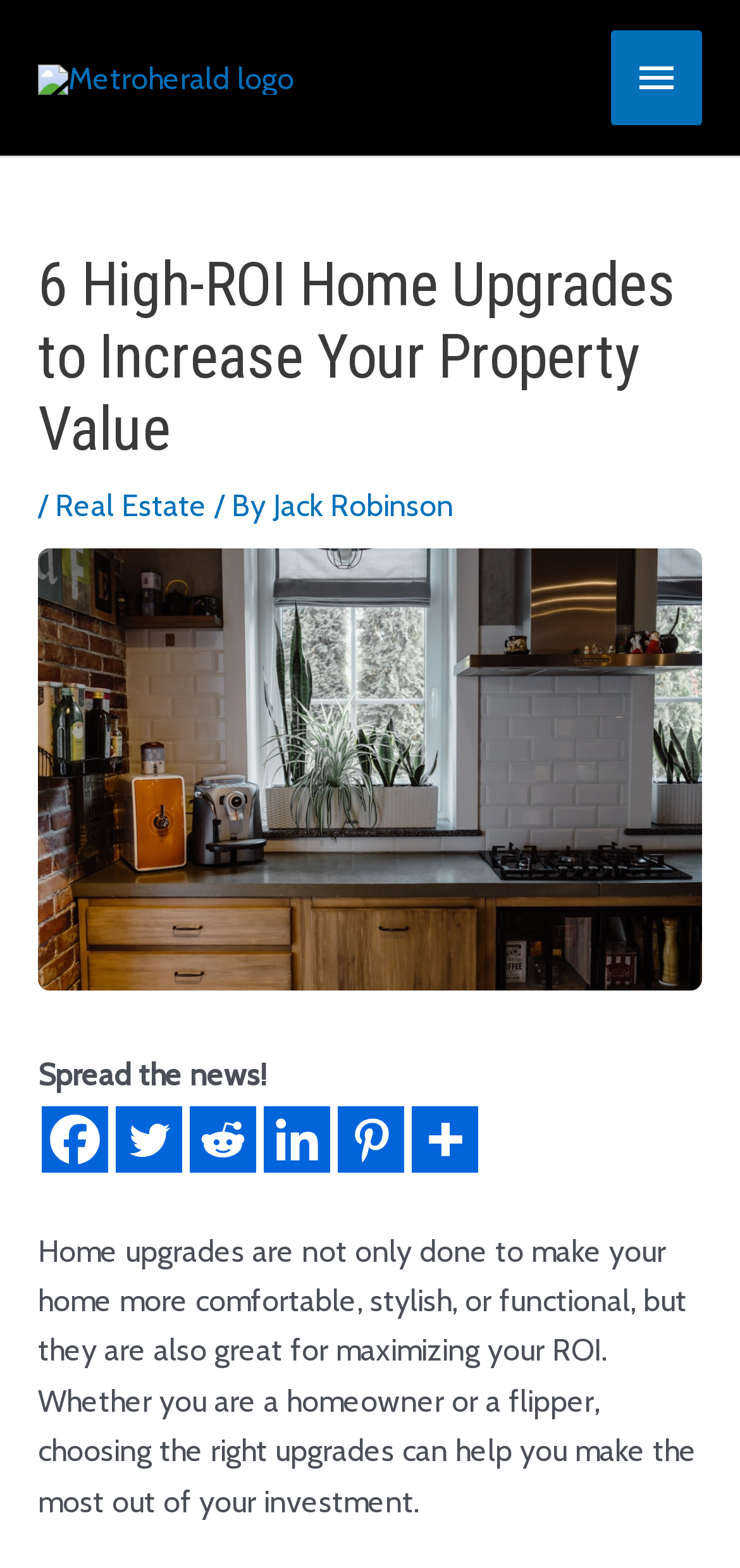Determine the bounding box coordinates of the clickable element to achieve the following action: 'Read the article about 6 High-ROI Home Upgrades'. Provide the coordinates as four float values between 0 and 1, formatted as [left, top, right, bottom].

[0.051, 0.159, 0.949, 0.297]